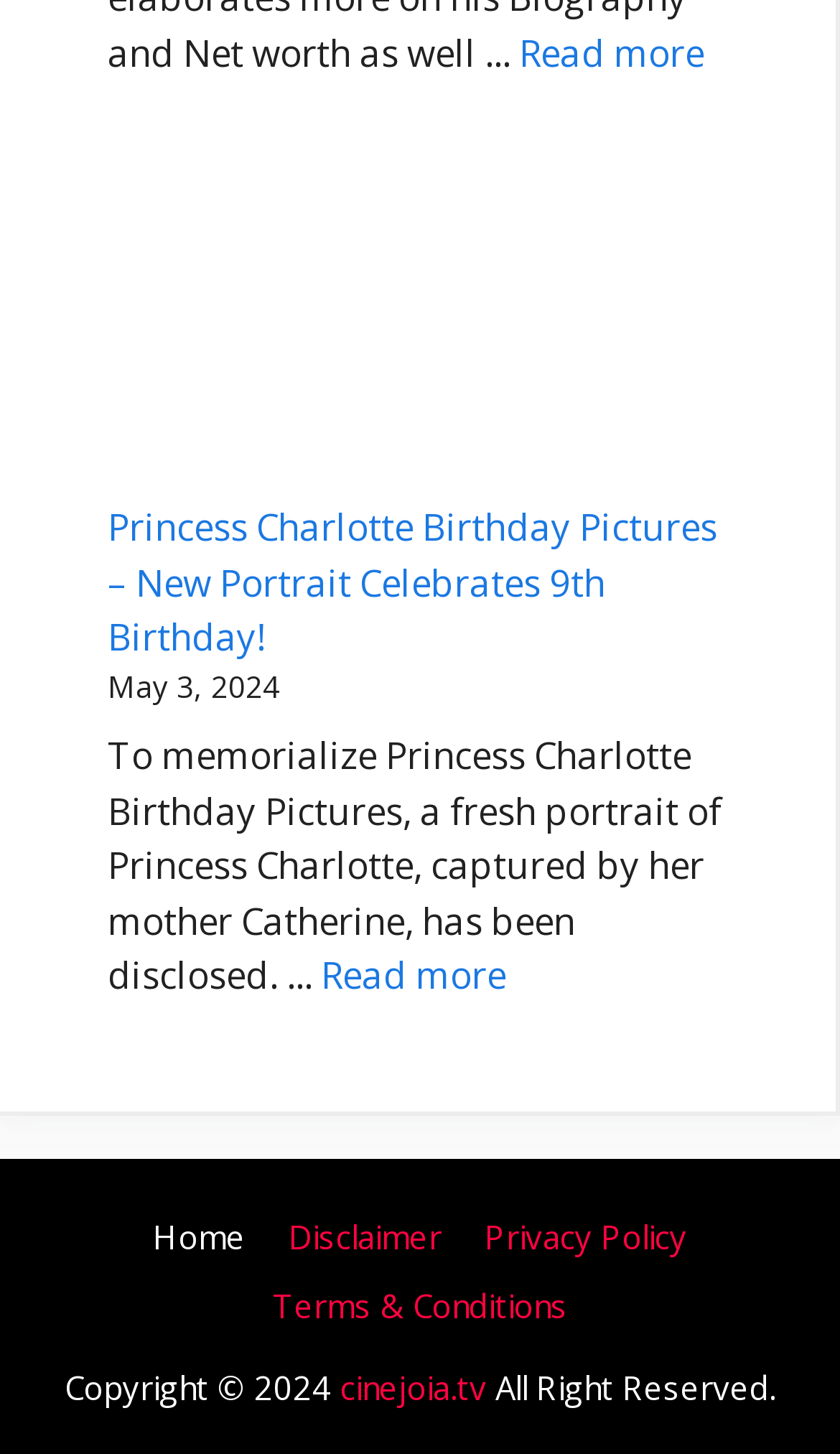Find the bounding box coordinates for the area that must be clicked to perform this action: "View Princess Charlotte Birthday Pictures".

[0.128, 0.346, 0.854, 0.455]